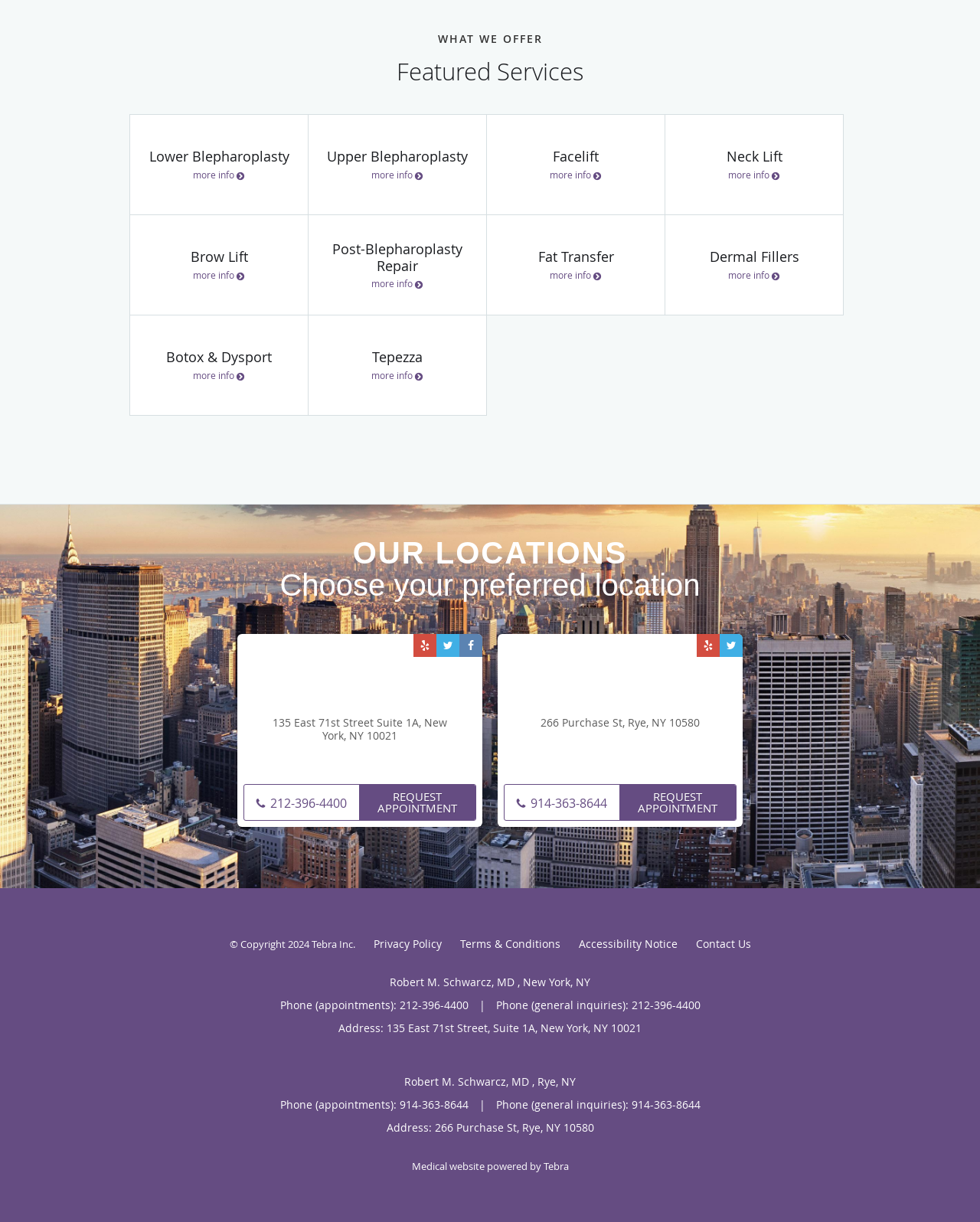Find the coordinates for the bounding box of the element with this description: "Botox & Dysport more info".

[0.133, 0.258, 0.314, 0.34]